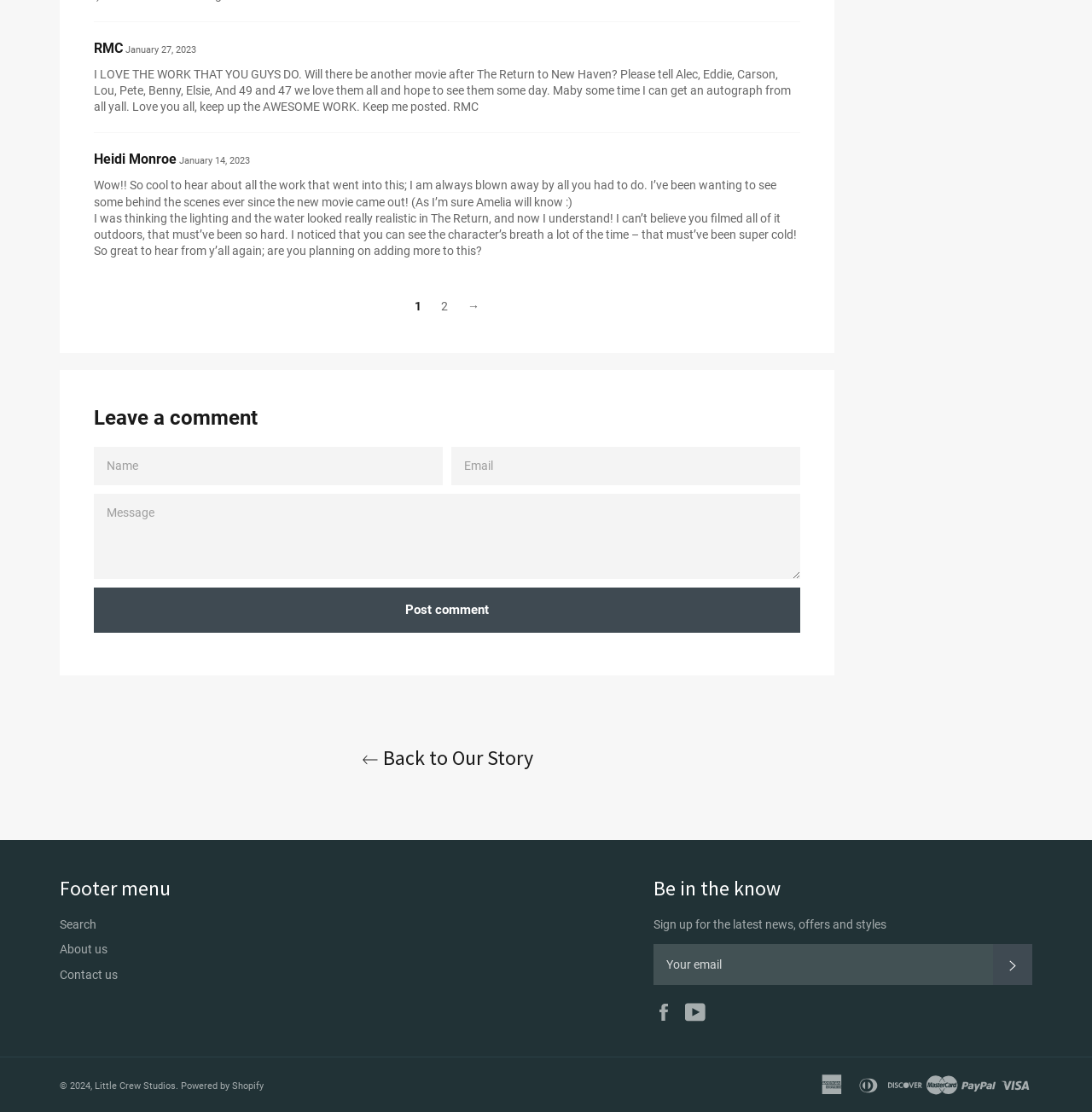Find the bounding box coordinates for the element described here: "Facebook".

[0.598, 0.903, 0.625, 0.916]